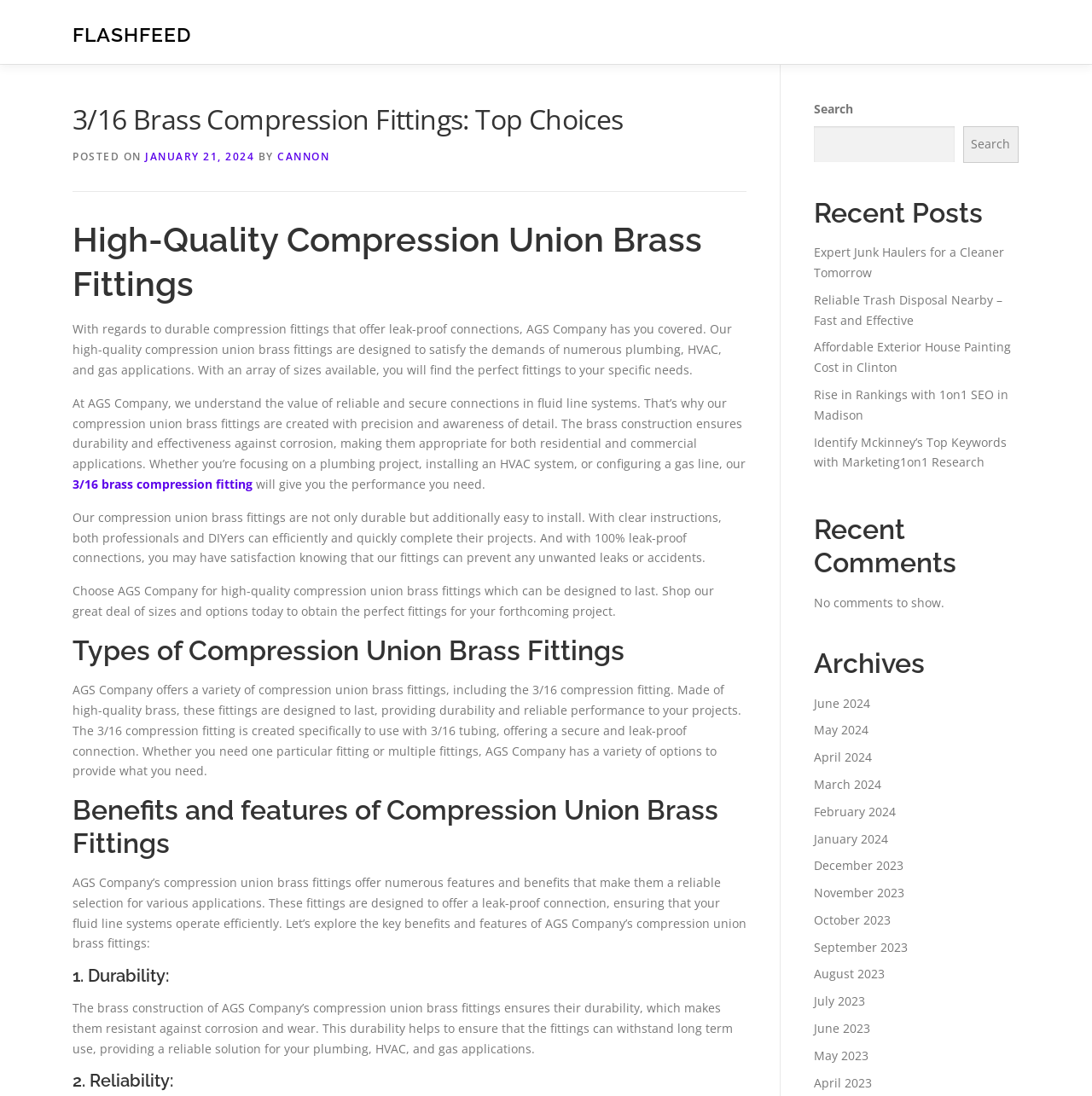Determine the bounding box coordinates of the region I should click to achieve the following instruction: "Click on the 'FLASHFEED' link". Ensure the bounding box coordinates are four float numbers between 0 and 1, i.e., [left, top, right, bottom].

[0.066, 0.021, 0.175, 0.042]